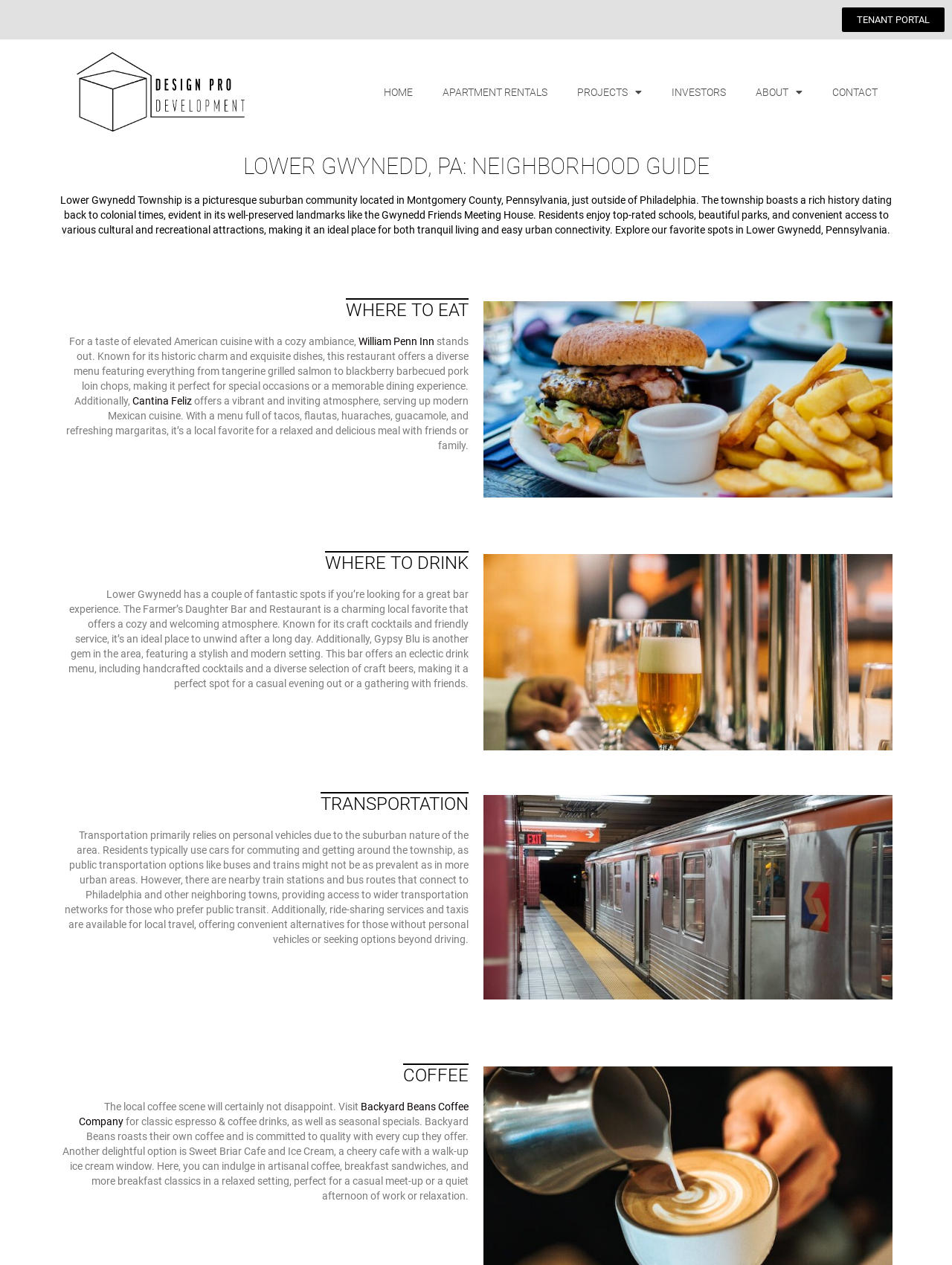Construct a comprehensive caption that outlines the webpage's structure and content.

This webpage is a comprehensive guide to living in Lower Gwynedd, Pennsylvania. At the top, there is a navigation menu with links to various sections, including "TENANT PORTAL", "HOME", "APARTMENT RENTALS", "PROJECTS", "INVESTORS", "ABOUT", and "CONTACT". 

Below the navigation menu, there is a heading that reads "LOWER GWYNEDD, PA: NEIGHBORHOOD GUIDE". This is followed by a paragraph of text that provides an overview of Lower Gwynedd Township, describing its history, schools, parks, and cultural attractions.

The next section is titled "WHERE TO EAT", which features two restaurant recommendations: William Penn Inn and Cantina Feliz. Each recommendation includes a brief description of the restaurant's atmosphere and menu.

Following this is the "WHERE TO DRINK" section, which highlights two bars: The Farmer’s Daughter Bar and Restaurant and Gypsy Blu. This section provides details about each bar's atmosphere and drink offerings.

To the right of the "WHERE TO DRINK" section, there is an image related to bars in Philadelphia.

The "TRANSPORTATION" section explains how residents of Lower Gwynedd typically rely on personal vehicles, but also have access to public transportation options and ride-sharing services.

Below this section, there is an image related to public transportation in Philadelphia.

The final section is titled "COFFEE", which recommends two coffee shops: Backyard Beans Coffee Company and Sweet Briar Cafe and Ice Cream. Each recommendation includes a brief description of the coffee shop's offerings and atmosphere.